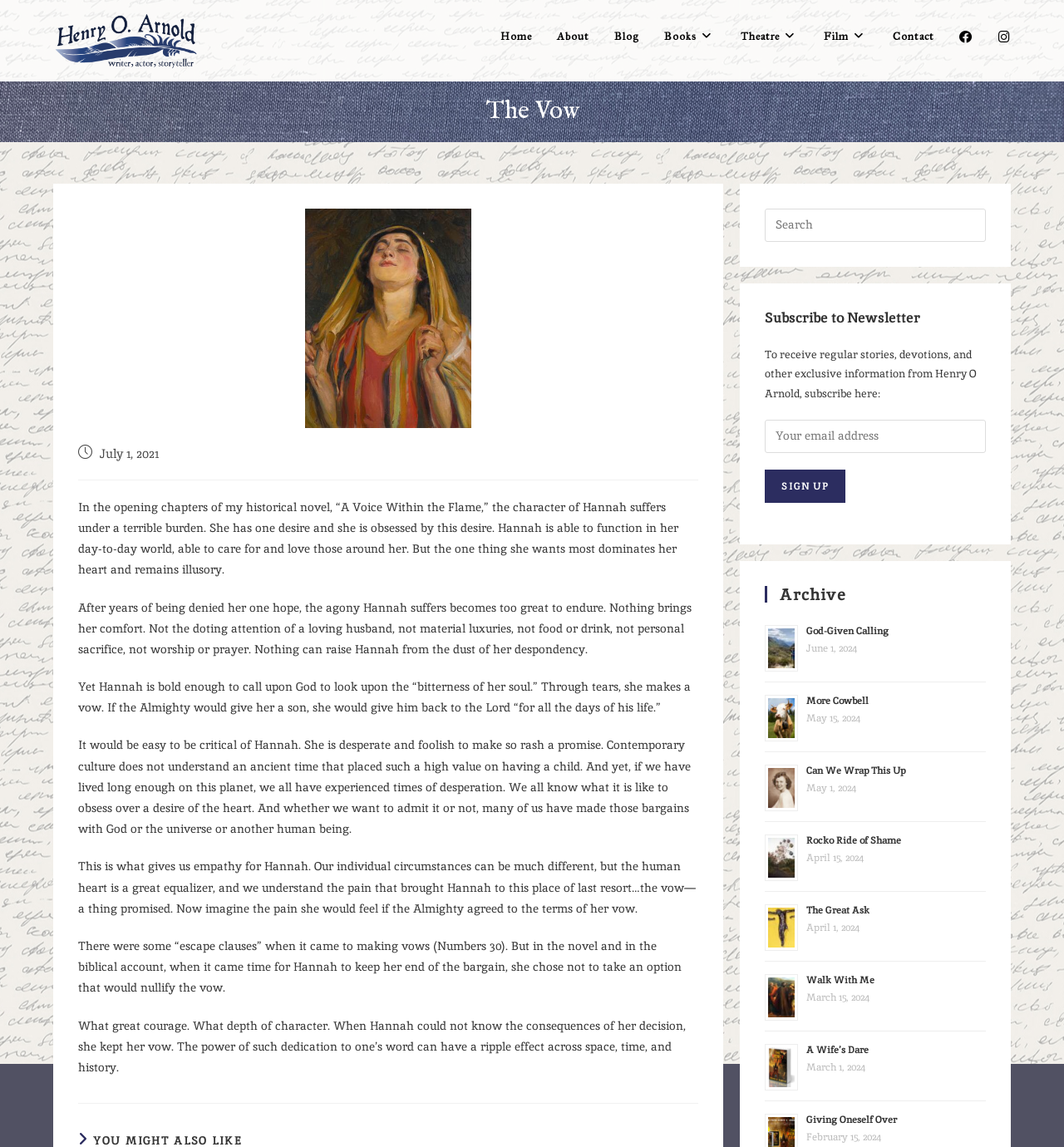Given the element description "buy me a coffee here." in the screenshot, predict the bounding box coordinates of that UI element.

None